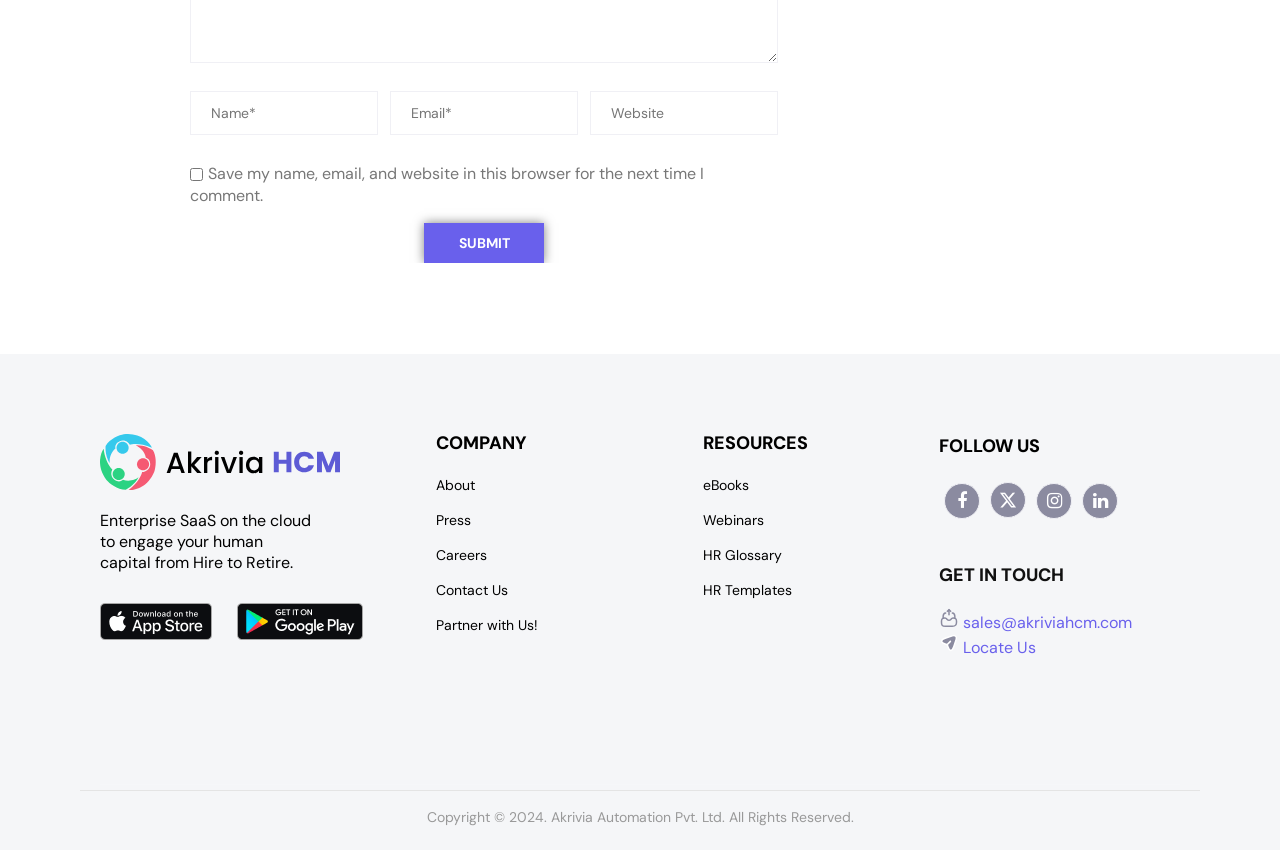Can you pinpoint the bounding box coordinates for the clickable element required for this instruction: "Submit the form"? The coordinates should be four float numbers between 0 and 1, i.e., [left, top, right, bottom].

[0.331, 0.262, 0.425, 0.31]